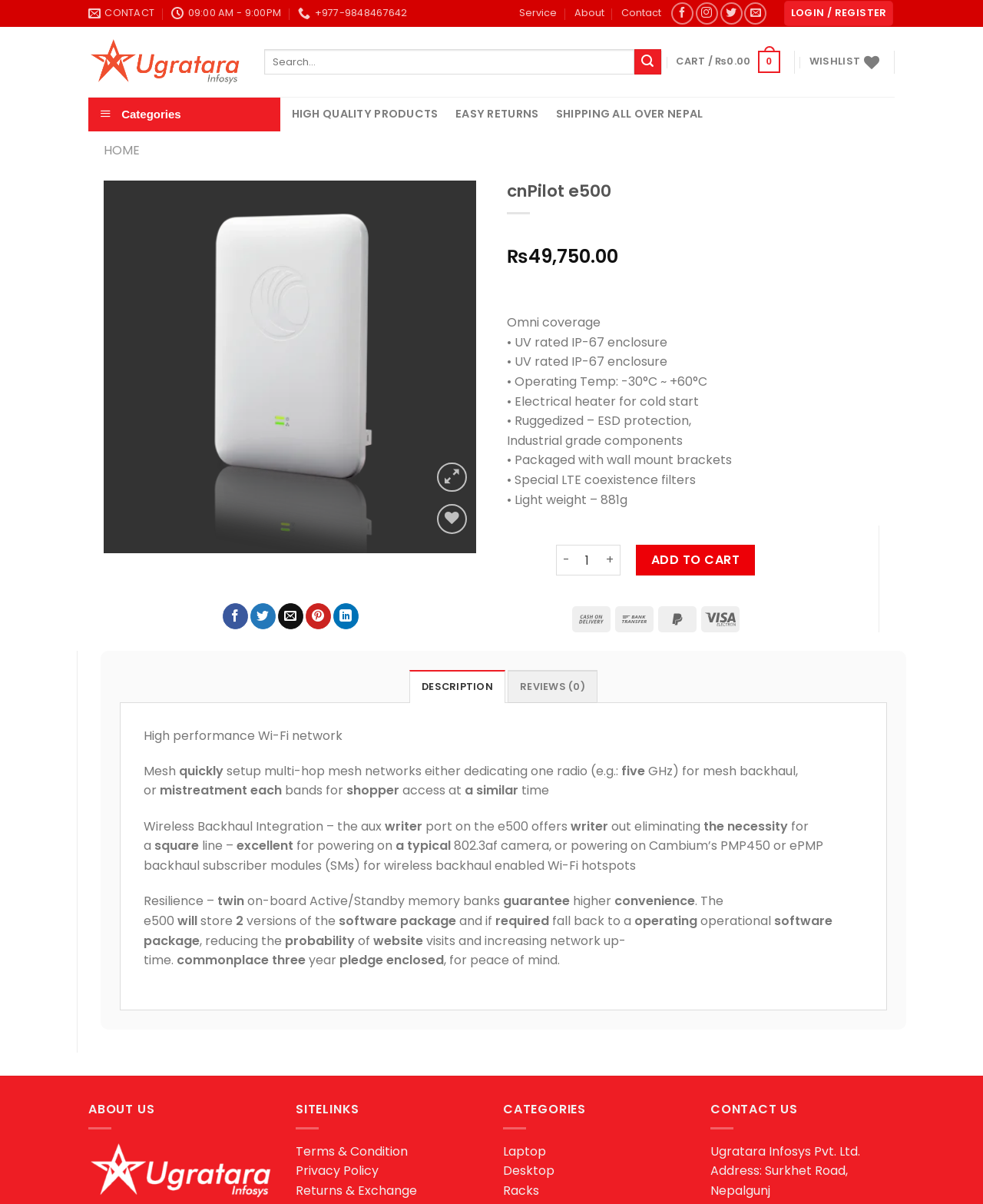How many reviews are there for cnPilot e500?
Based on the image, respond with a single word or phrase.

0